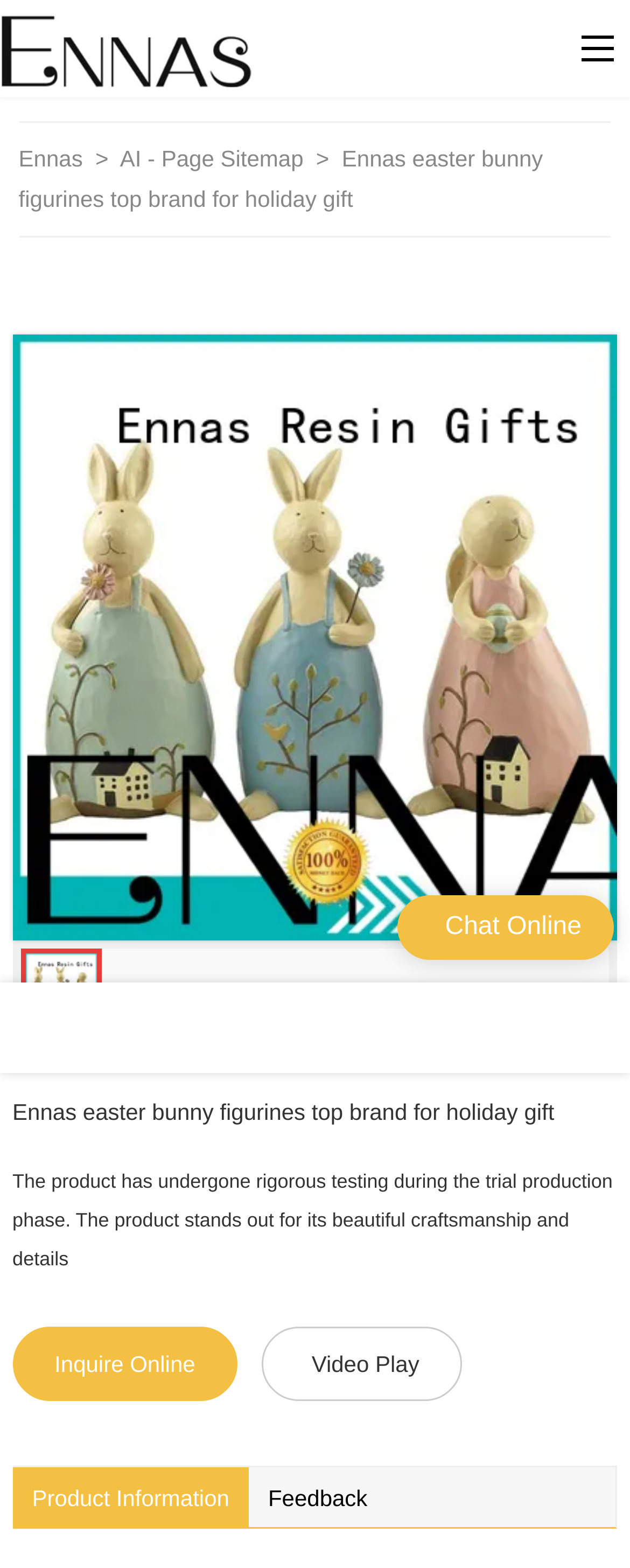Please provide a comprehensive answer to the question based on the screenshot: How many tabs are there in the tablist?

The tablist has two tabs, 'Product Information' and 'Feedback', which can be found at the bottom of the webpage.